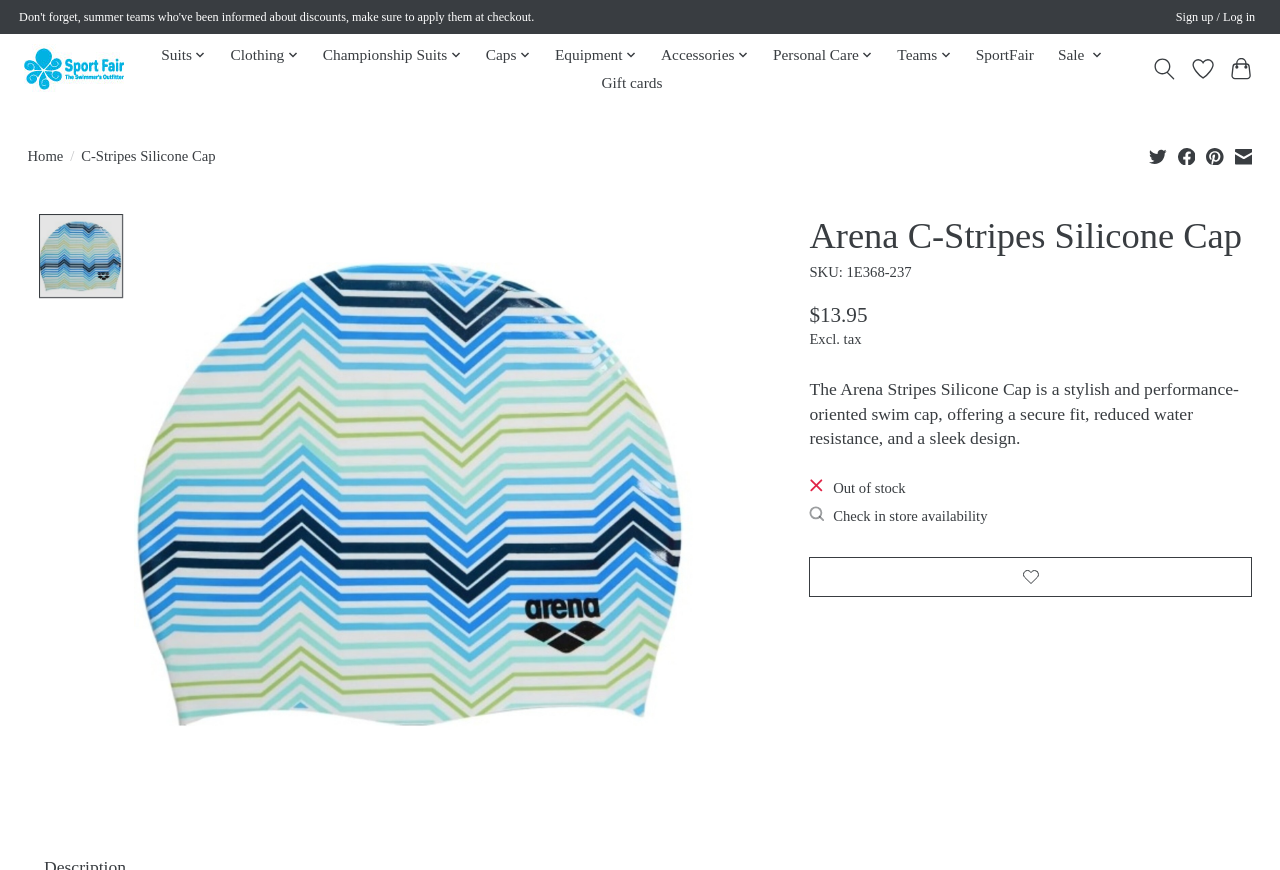What is the purpose of the product?
Could you answer the question with a detailed and thorough explanation?

I inferred the purpose of the product by looking at the description of the product, which mentions 'secure fit, minimal water resistance, and a sleek design'. This suggests that the product is a swim cap designed for competitive swimmers.